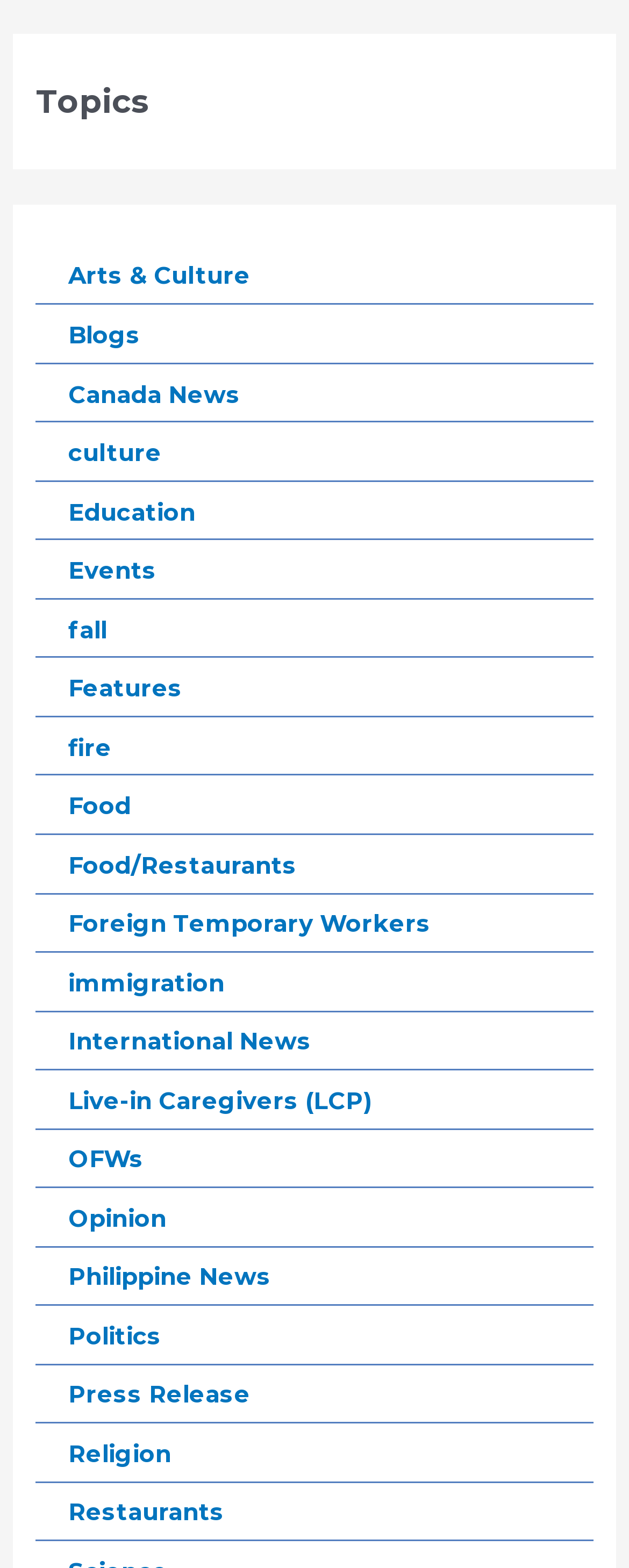What is the topic that comes after 'Canada News'?
Using the visual information from the image, give a one-word or short-phrase answer.

culture